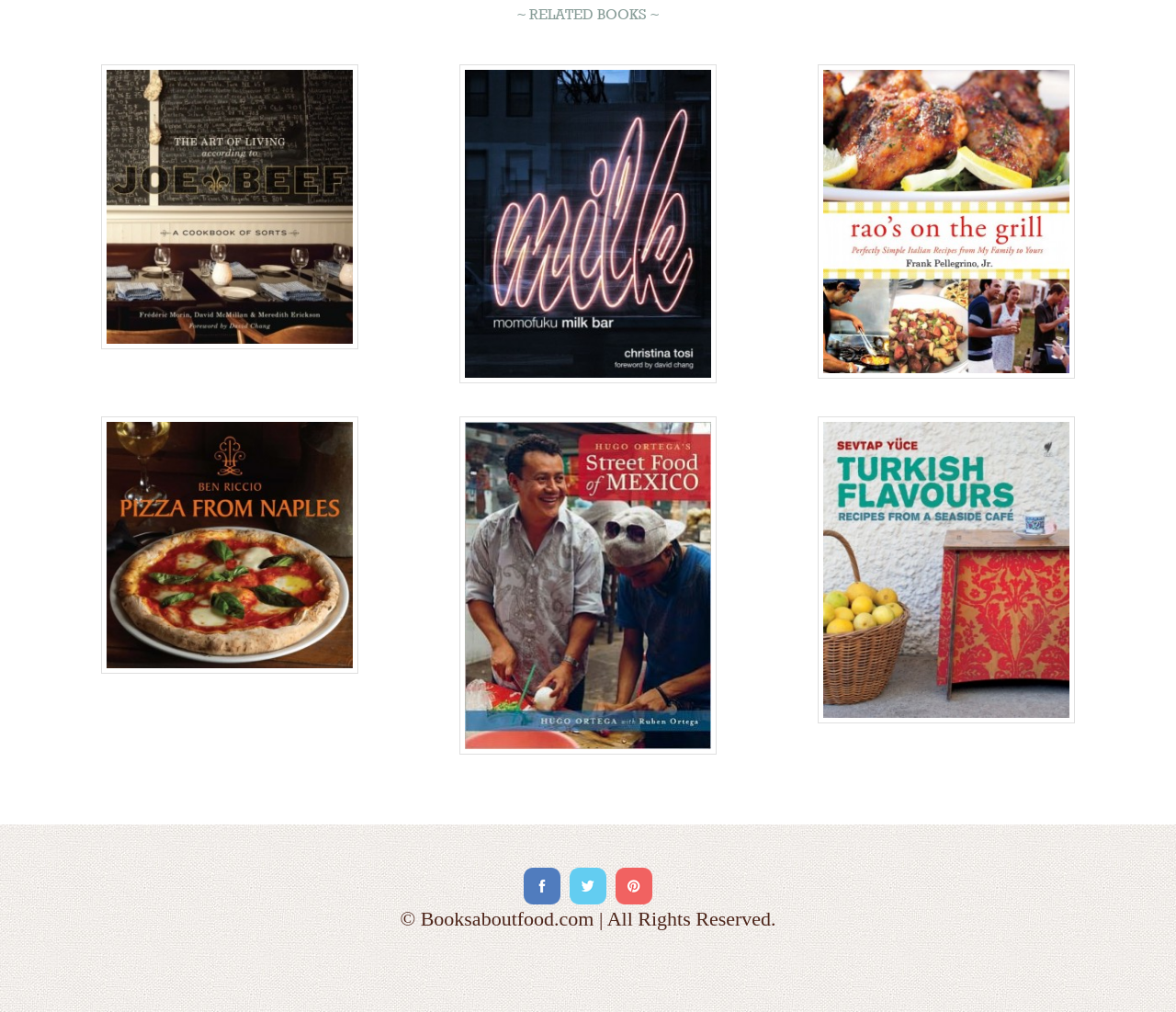Provide the bounding box coordinates for the UI element that is described as: "title="Momofuku Milk Bar"".

[0.391, 0.064, 0.609, 0.379]